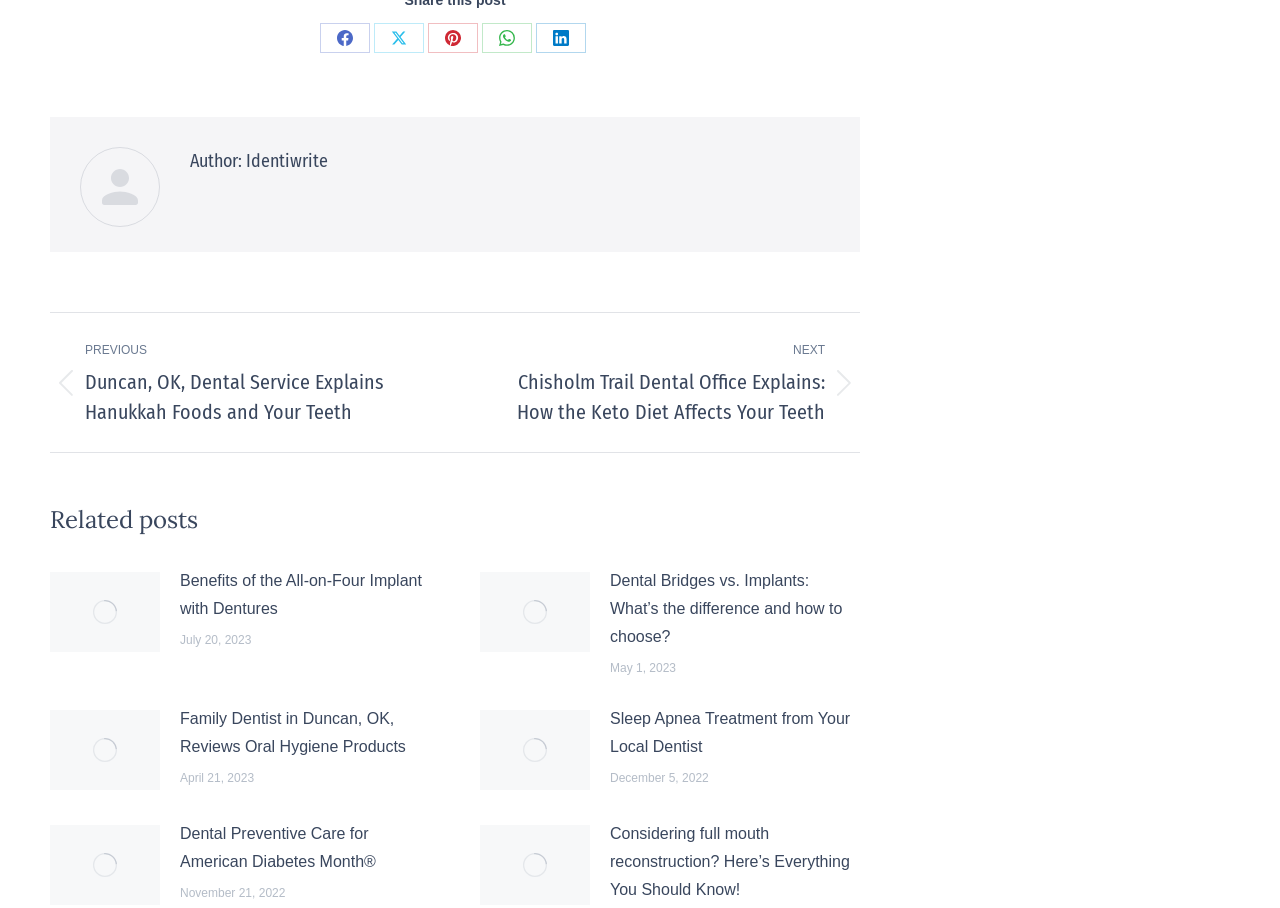Using a single word or phrase, answer the following question: 
Who is the author of this post?

Identiwrite